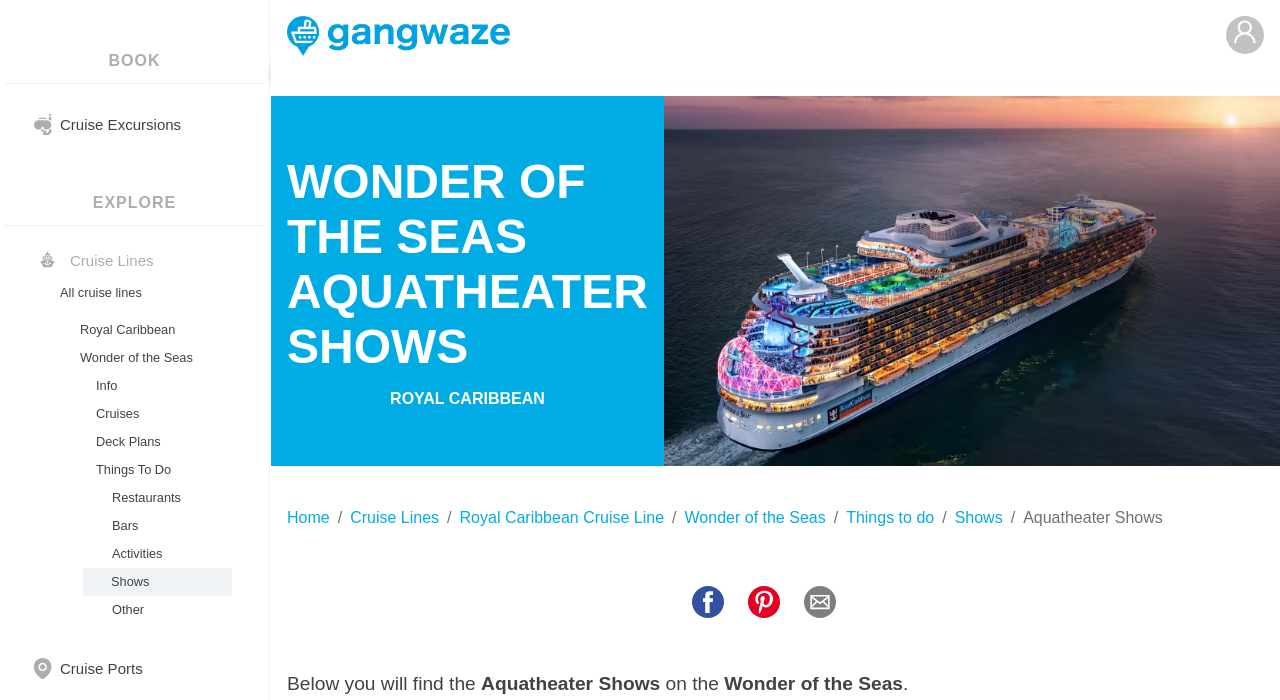Identify the bounding box of the UI element described as follows: "aria-label="Share on Facebook"". Provide the coordinates as four float numbers in the range of 0 to 1 [left, top, right, bottom].

[0.54, 0.837, 0.565, 0.883]